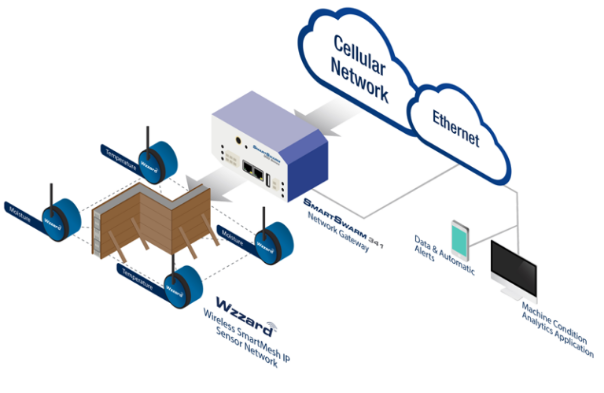Compose an extensive description of the image.

The image illustrates the structure of the Wzzard Intelligent Sensing Platform, highlighting its wireless SmartMesh IP sensor network and SmartSwarm Network Gateway. The graphic depicts multiple Wzzard sensors connected to a central gateway, which facilitates data transmission via both cellular and Ethernet networks. This setup enables real-time data access and alerts to a machine condition analytics application, ensuring efficient monitoring and management of systems even in challenging environments. The visual representation emphasizes the integrated approach of utilizing existing industry-standard sensors, underscoring the platform's versatility and ease of deployment in various applications.